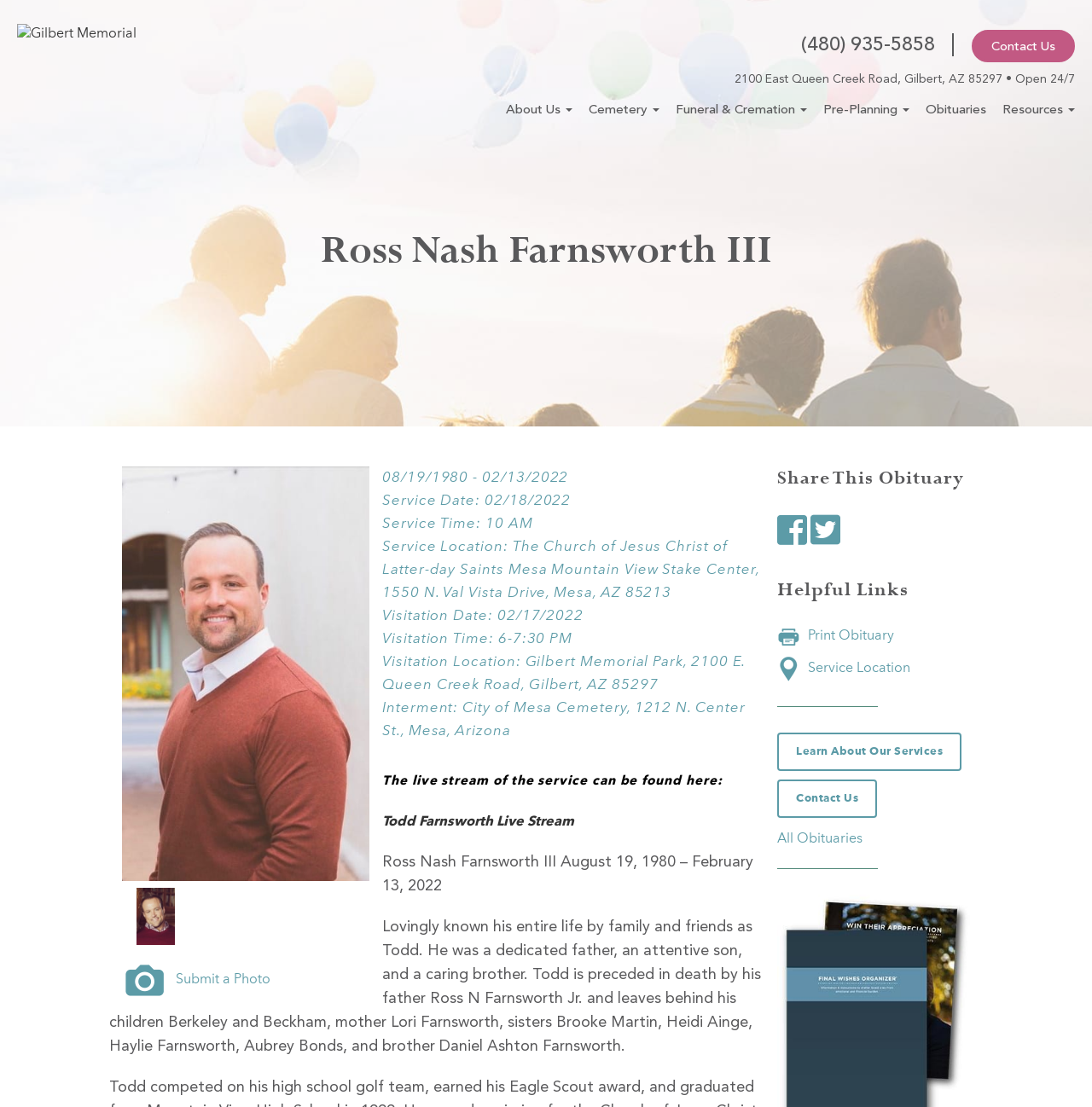Provide a brief response using a word or short phrase to this question:
What is the address of the funeral service location?

1550 N. Val Vista Drive, Mesa, AZ 85213